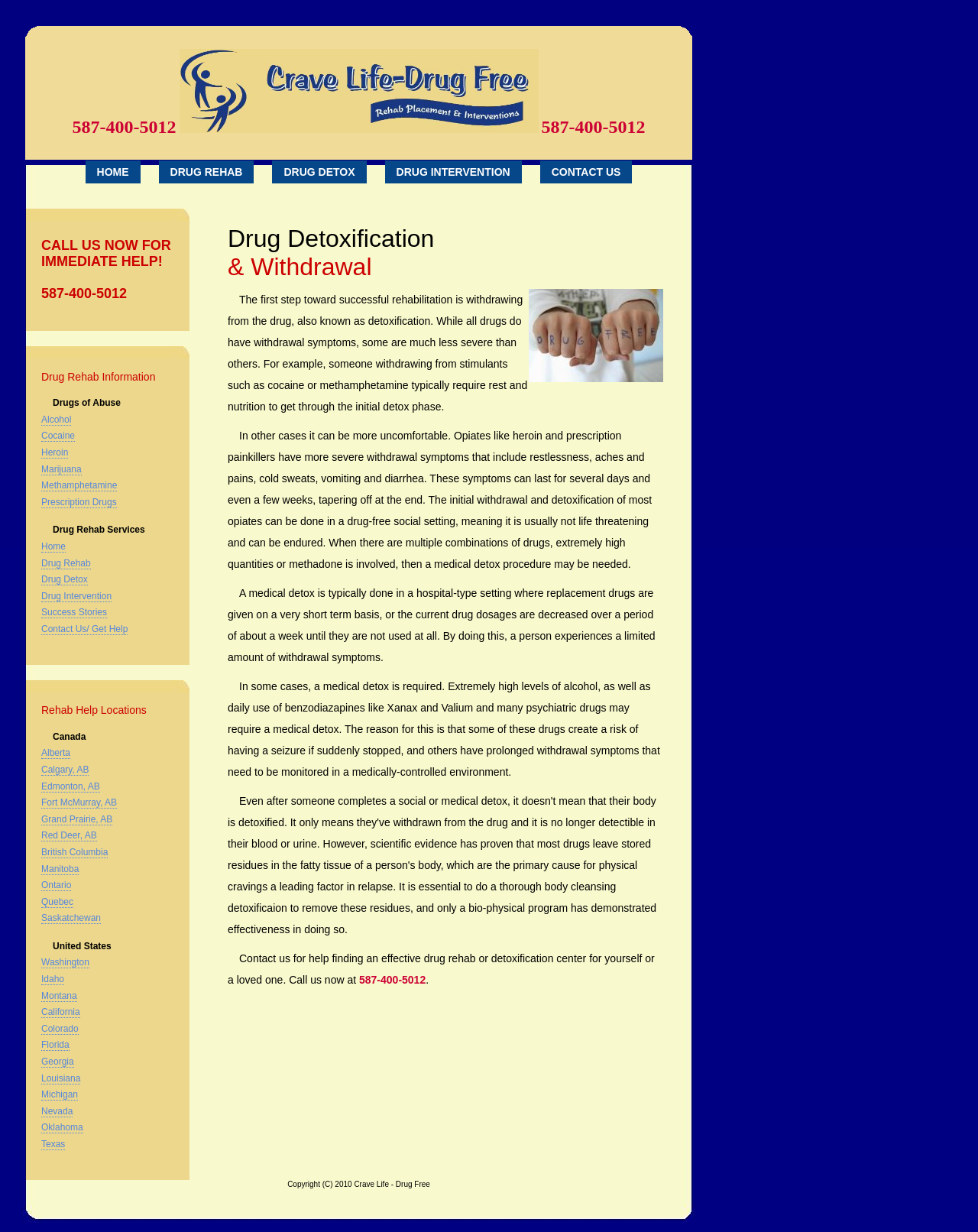Identify the bounding box coordinates of the region I need to click to complete this instruction: "Get help with drug detoxification and withdrawal".

[0.233, 0.183, 0.678, 0.229]